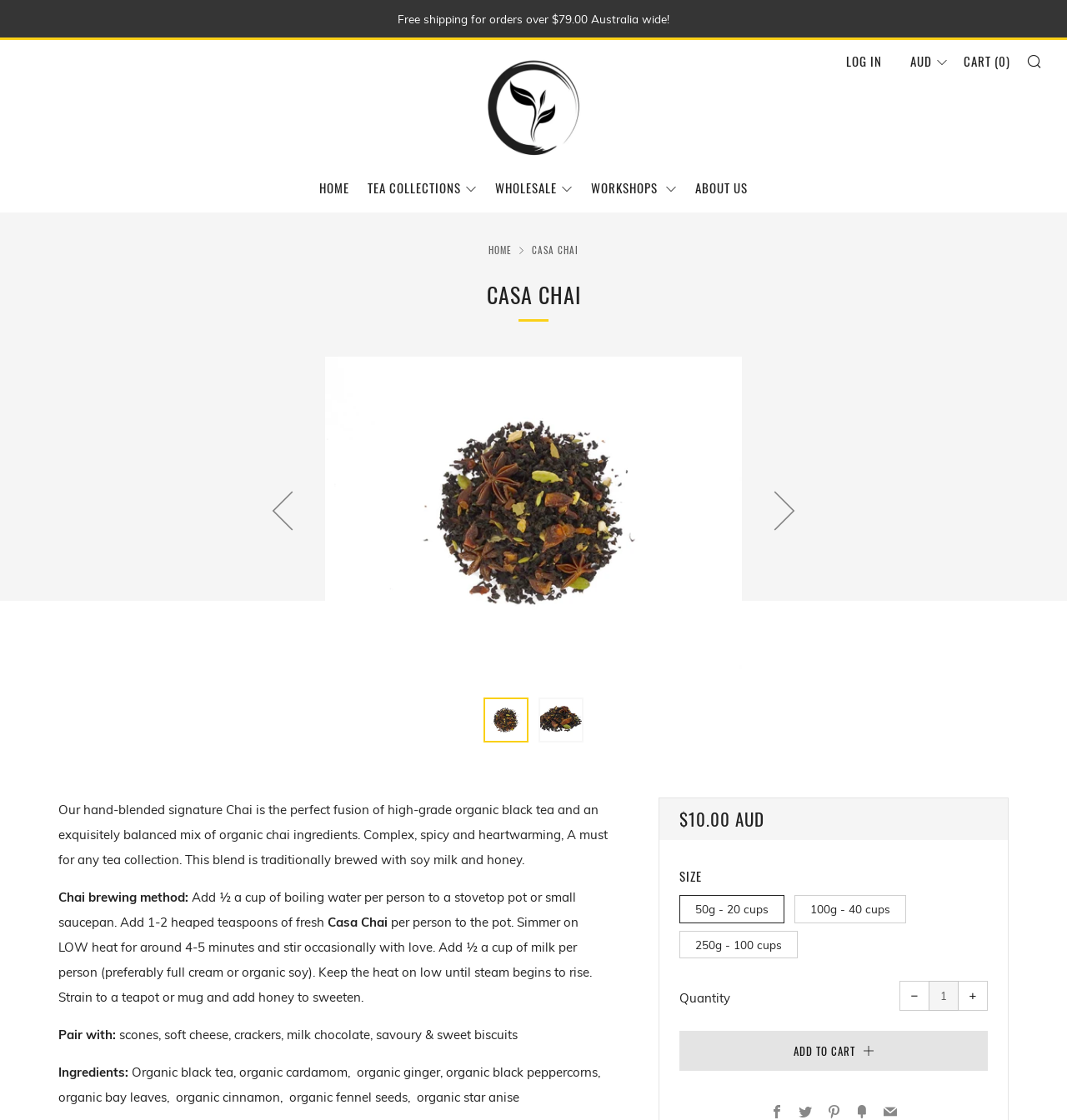Please find the bounding box coordinates of the element that must be clicked to perform the given instruction: "Increase item quantity by one". The coordinates should be four float numbers from 0 to 1, i.e., [left, top, right, bottom].

[0.898, 0.876, 0.926, 0.903]